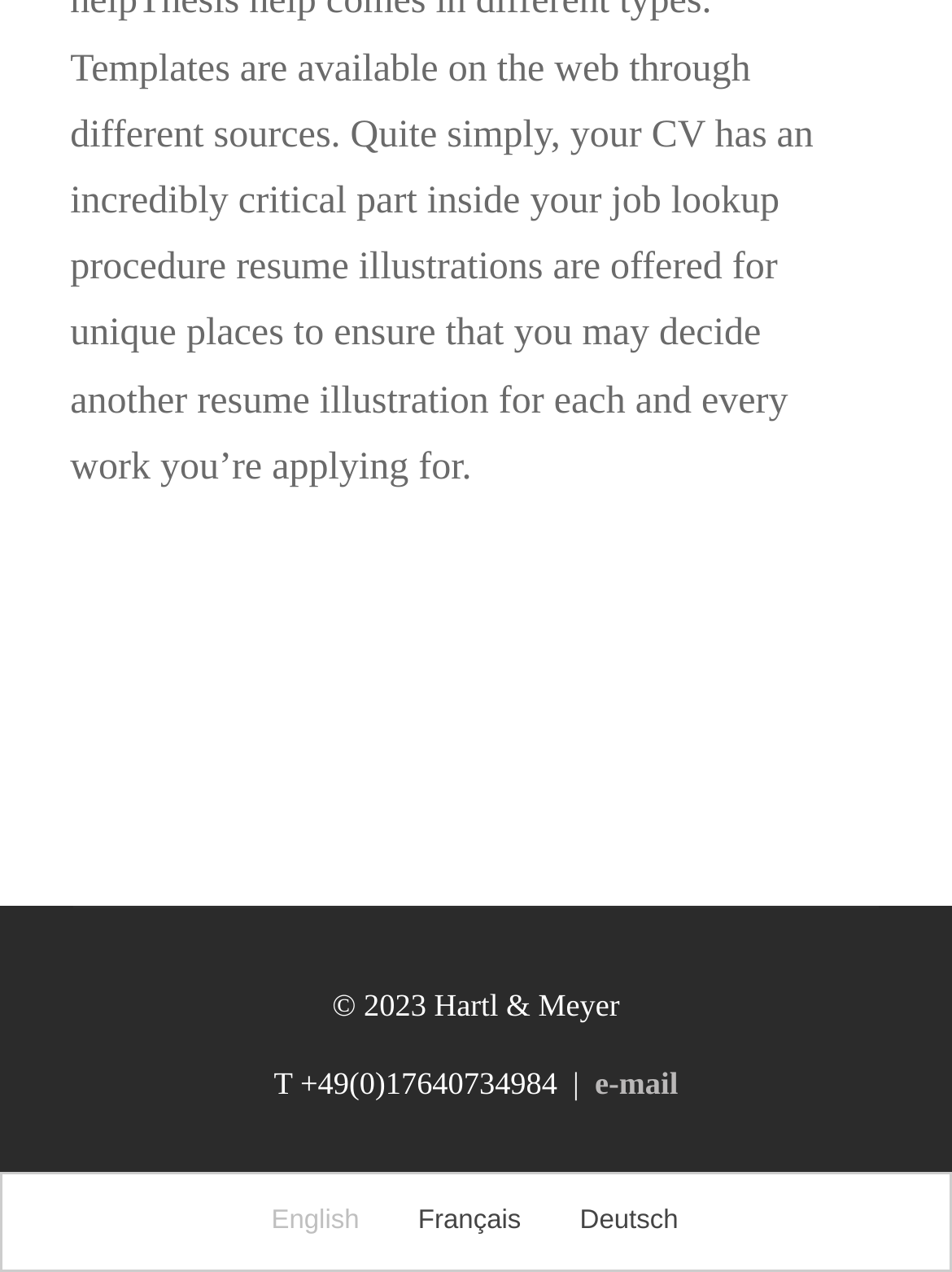Find the bounding box coordinates for the HTML element described as: "e-mail". The coordinates should consist of four float values between 0 and 1, i.e., [left, top, right, bottom].

[0.625, 0.838, 0.712, 0.865]